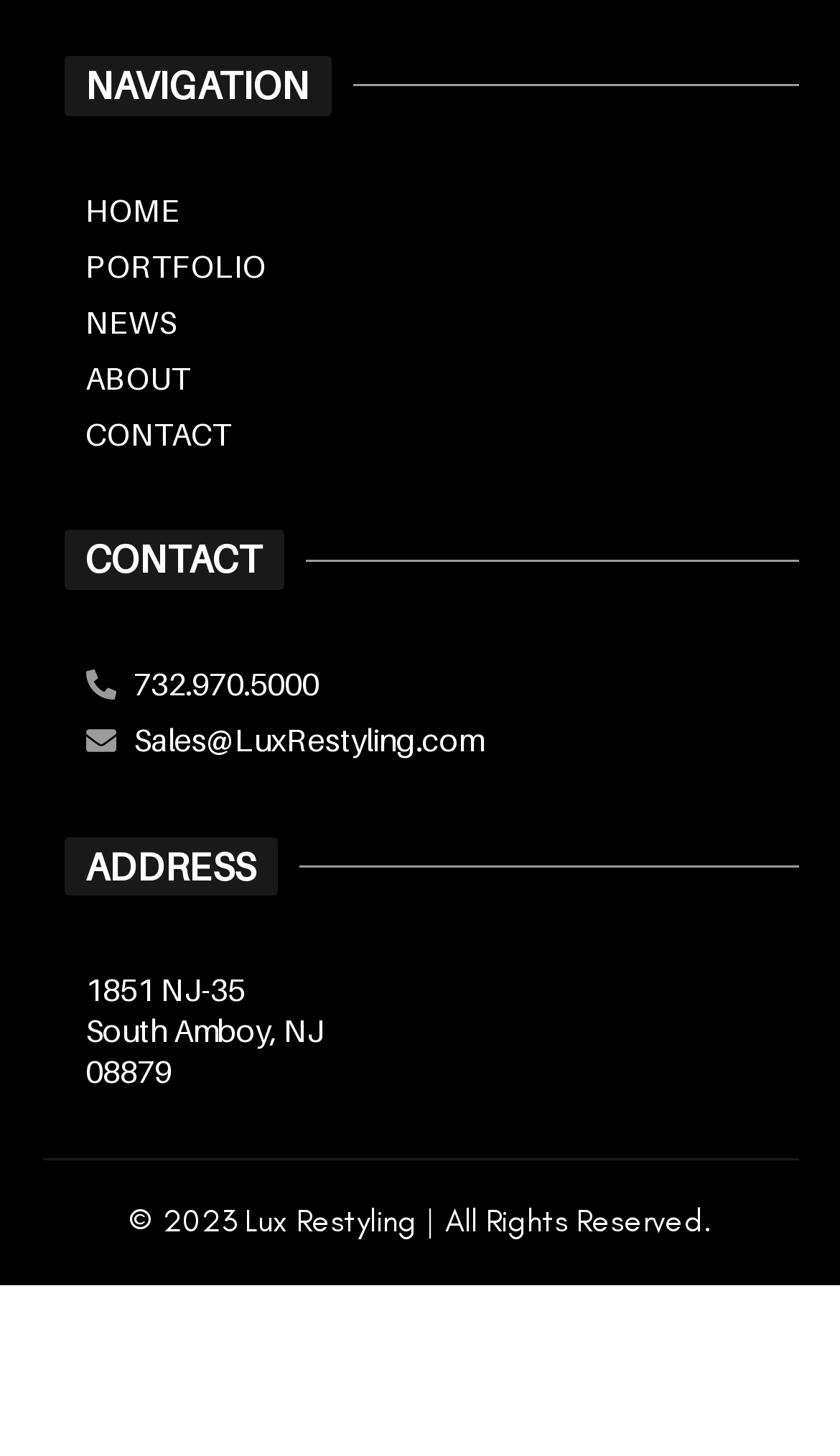Determine the bounding box coordinates of the clickable region to carry out the instruction: "go to home page".

[0.101, 0.131, 0.95, 0.159]